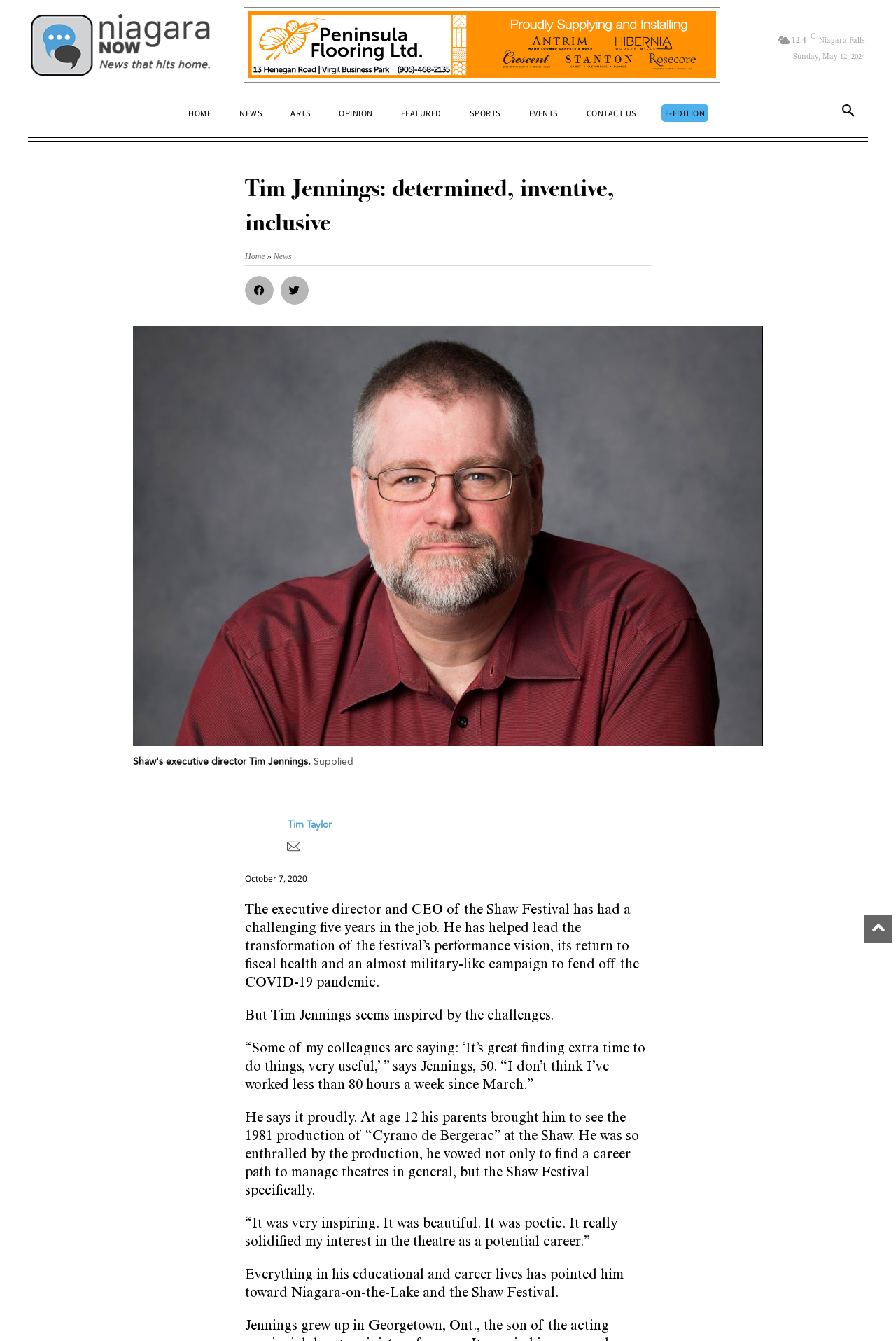Please give the bounding box coordinates of the area that should be clicked to fulfill the following instruction: "Share on facebook". The coordinates should be in the format of four float numbers from 0 to 1, i.e., [left, top, right, bottom].

[0.273, 0.206, 0.305, 0.227]